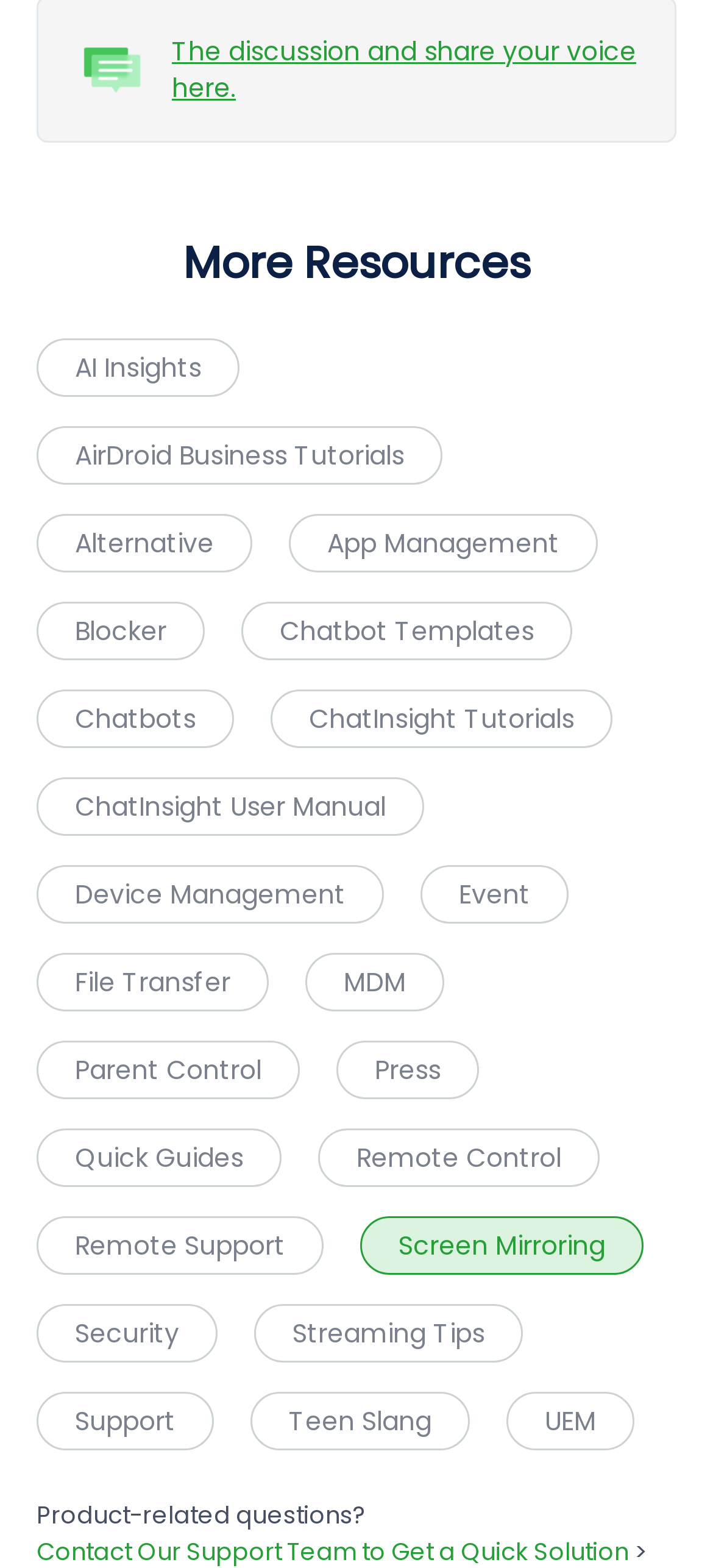How many links are available on this webpage?
Using the image, answer in one word or phrase.

27